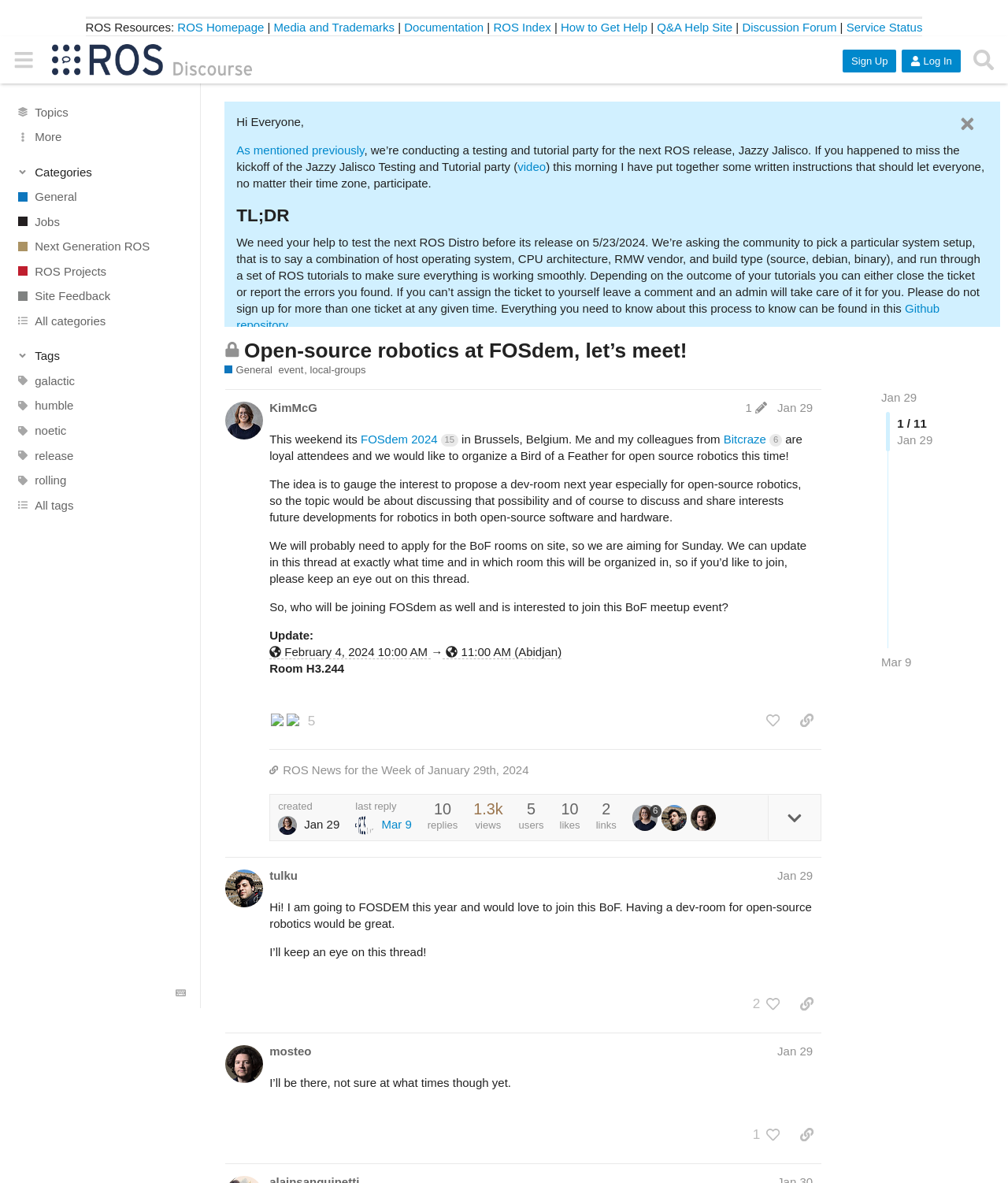Using the format (top-left x, top-left y, bottom-right x, bottom-right y), provide the bounding box coordinates for the described UI element. All values should be floating point numbers between 0 and 1: points you to this tutorial

[0.801, 0.968, 0.928, 0.98]